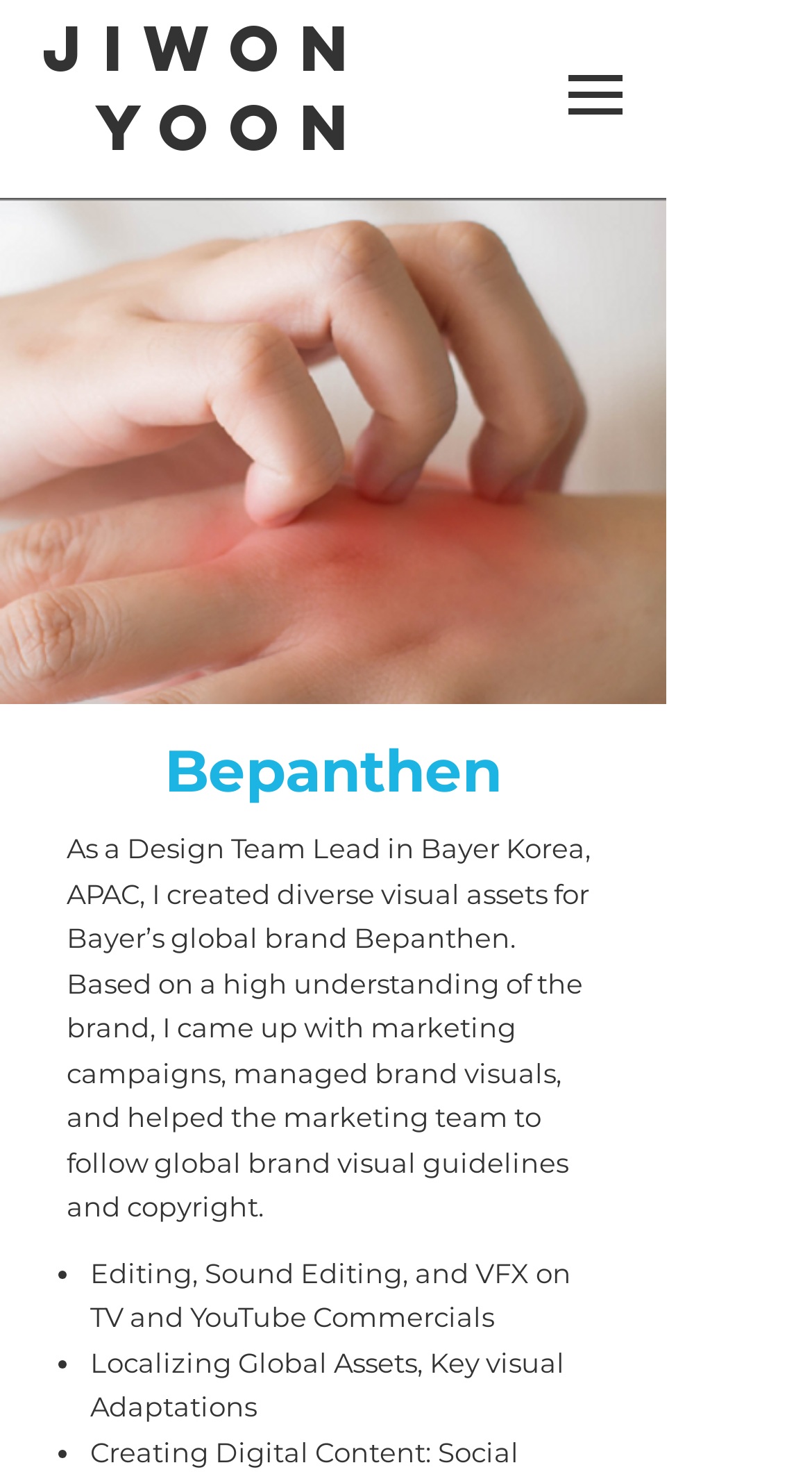Deliver a detailed narrative of the webpage's visual and textual elements.

The webpage appears to be a personal portfolio or project showcase, with a focus on the Bepanthen brand. At the top-left corner, there is a heading with the name "JIWON YOON", which is also a clickable link. Below this, there is a navigation menu labeled "Site" at the top-right corner, accompanied by a button with a popup menu and an icon.

The main content of the page is divided into two sections. On the left side, there is a large image taking up most of the vertical space, with a filename "Bepanthen_covid-01.png". This image likely showcases the Bepanthen brand or a related project.

On the right side, there is a heading with the title "Bepanthen", followed by a block of text that describes the project. The text explains that the author, Jiwon Yoon, worked as a Design Team Lead in Bayer Korea and created various visual assets for the Bepanthen brand. The text also mentions the author's responsibilities, including managing brand visuals and ensuring compliance with global brand guidelines.

Below this text, there are two bullet points with brief descriptions of the author's work on TV and YouTube commercials, including editing, sound editing, and VFX. Additionally, there is a mention of localizing global assets and adapting key visuals.